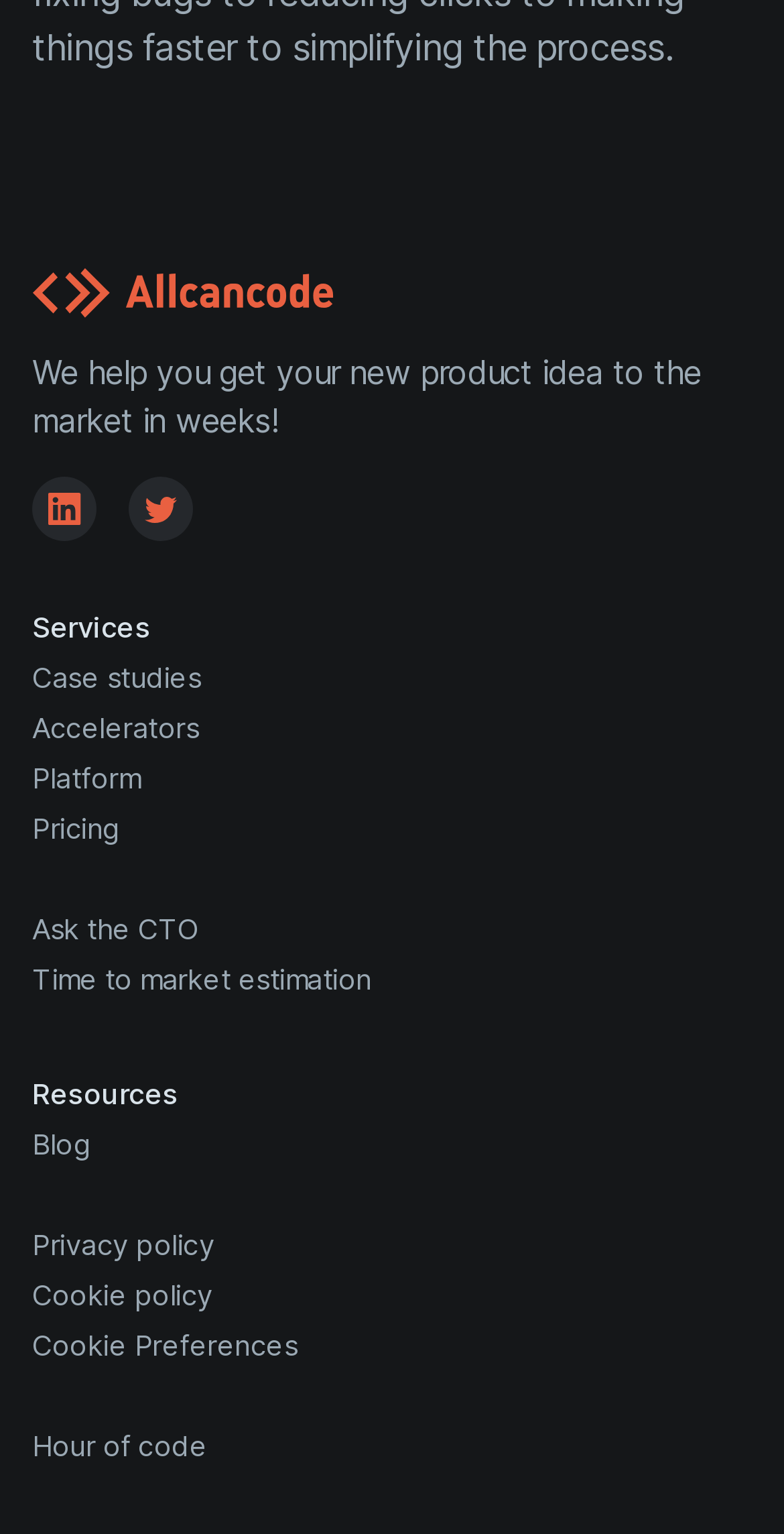Please provide the bounding box coordinates for the element that needs to be clicked to perform the following instruction: "Click on the 'Allcancode' link". The coordinates should be given as four float numbers between 0 and 1, i.e., [left, top, right, bottom].

[0.041, 0.175, 0.426, 0.208]